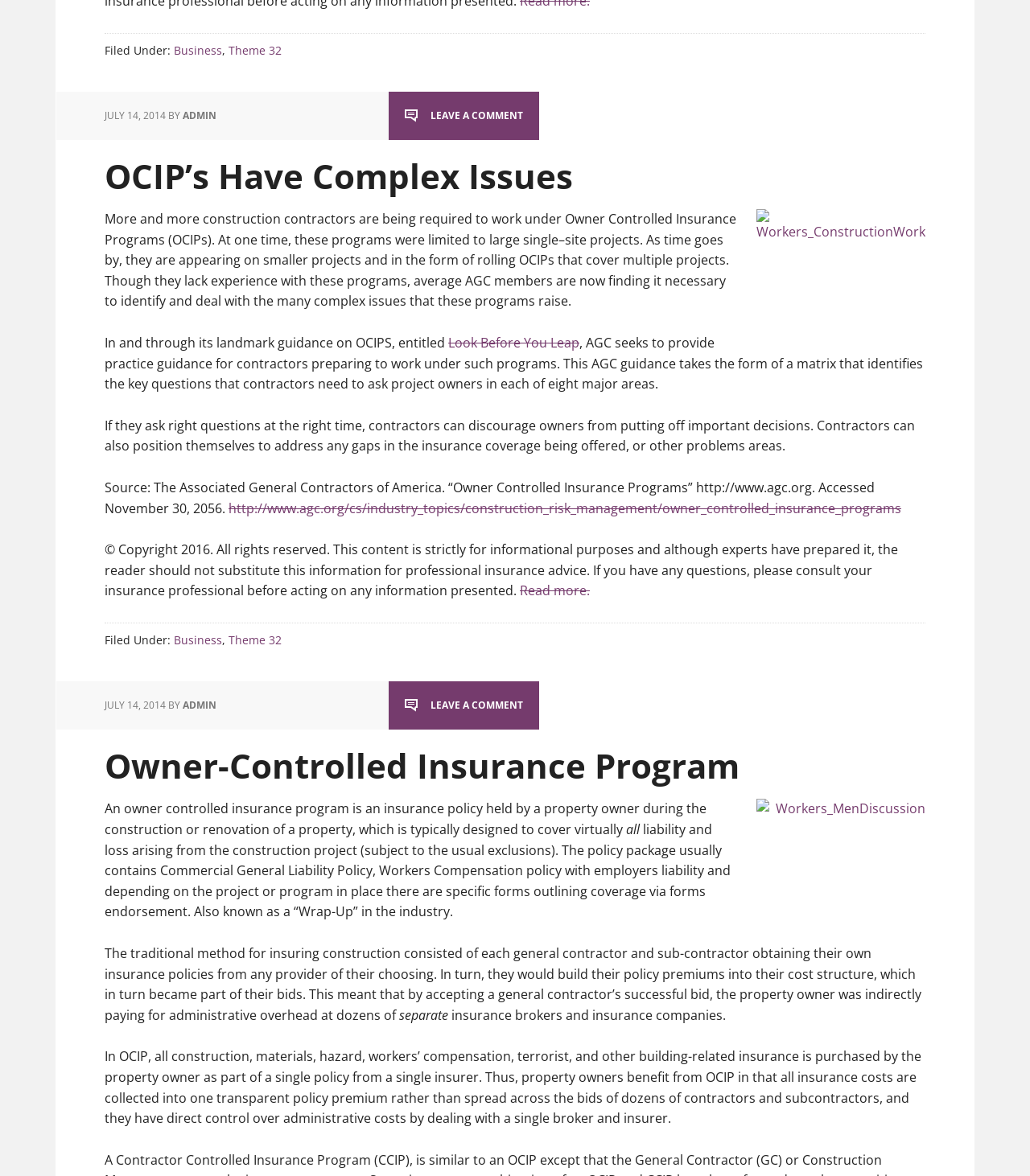Determine the bounding box coordinates of the clickable element to complete this instruction: "Click on the link 'Owner-Controlled Insurance Program'". Provide the coordinates in the format of four float numbers between 0 and 1, [left, top, right, bottom].

[0.102, 0.632, 0.718, 0.671]